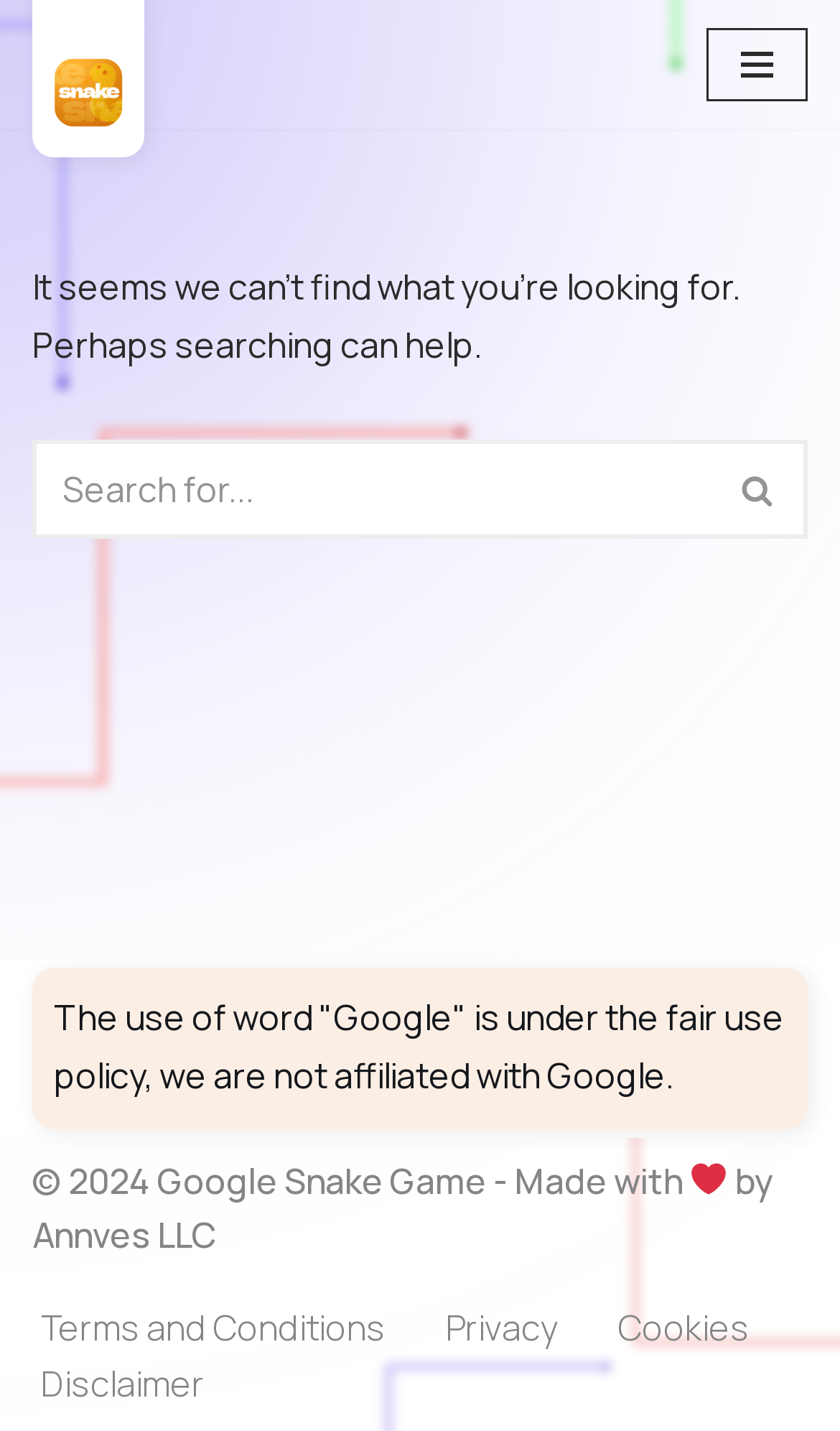Identify the bounding box coordinates of the area that should be clicked in order to complete the given instruction: "Skip to content". The bounding box coordinates should be four float numbers between 0 and 1, i.e., [left, top, right, bottom].

[0.0, 0.048, 0.077, 0.078]